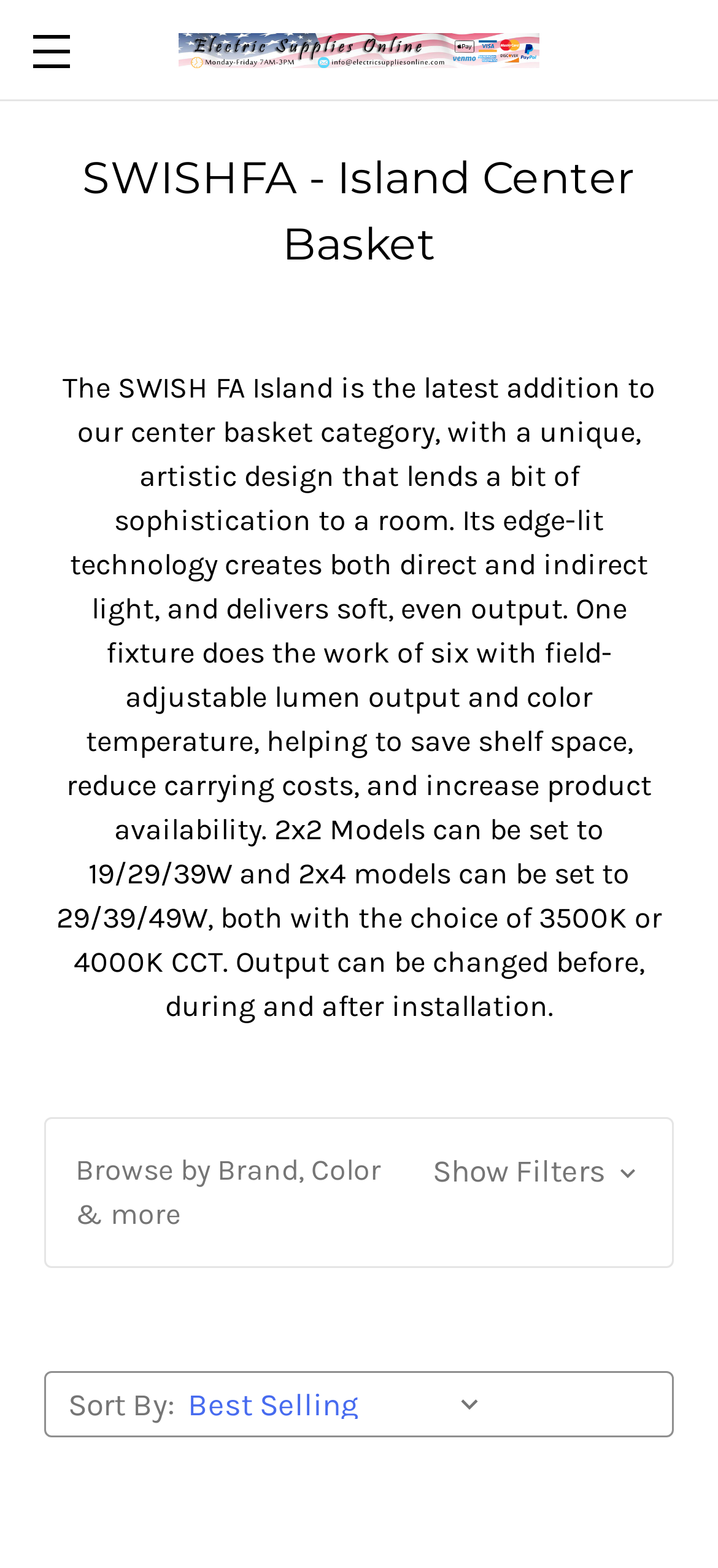Give a one-word or short phrase answer to the question: 
What is the technology used in the SWISHFA Island Center Basket?

Edge-lit technology